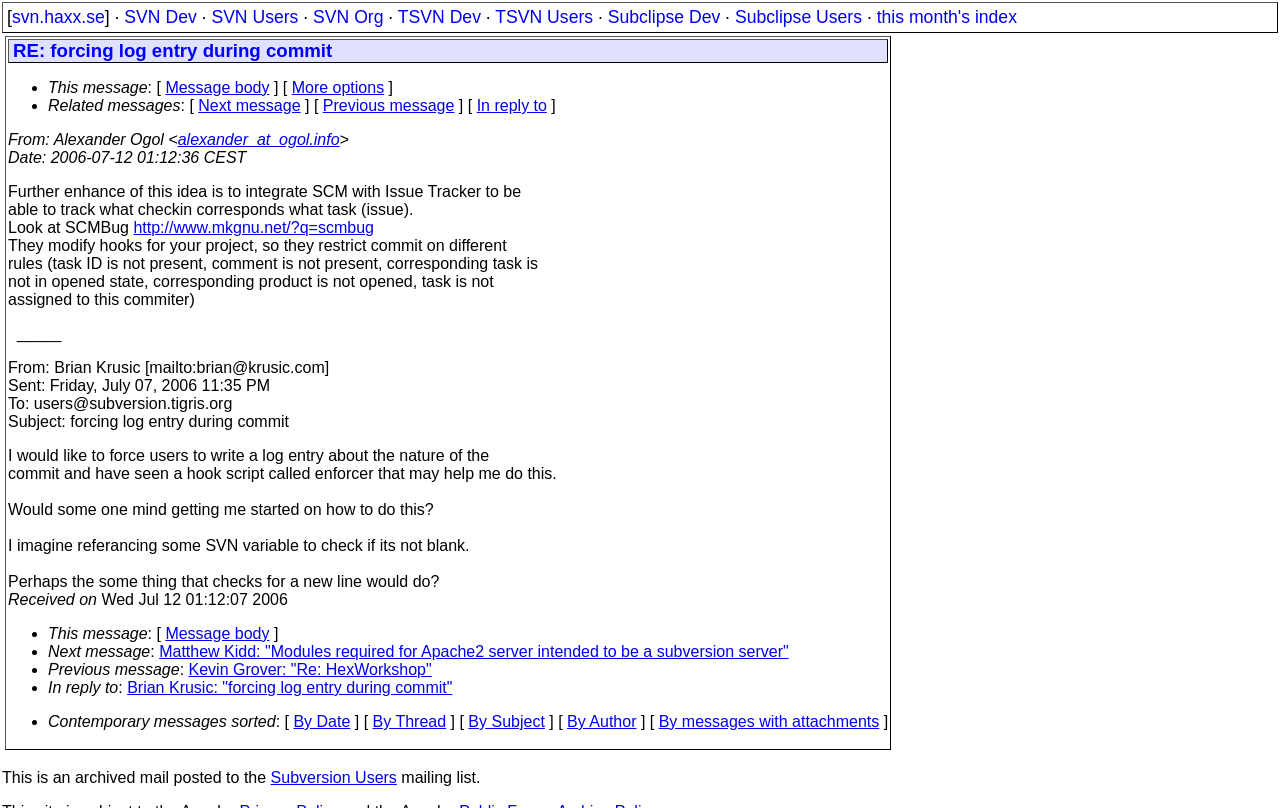What is the purpose of the hook script enforcer?
Using the picture, provide a one-word or short phrase answer.

to force users to write a log entry